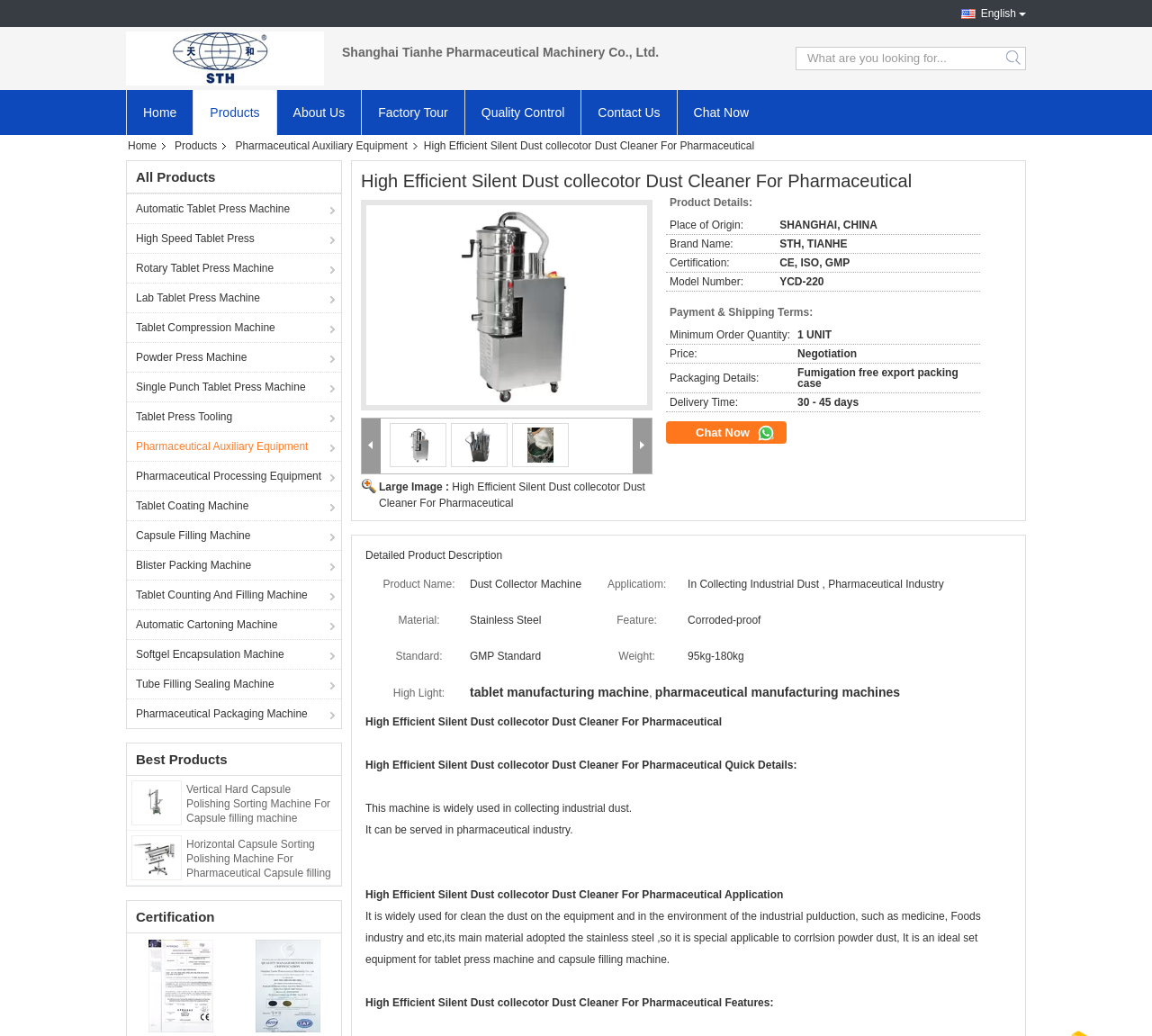Determine the bounding box for the UI element as described: "Chat Now". The coordinates should be represented as four float numbers between 0 and 1, formatted as [left, top, right, bottom].

[0.587, 0.087, 0.664, 0.13]